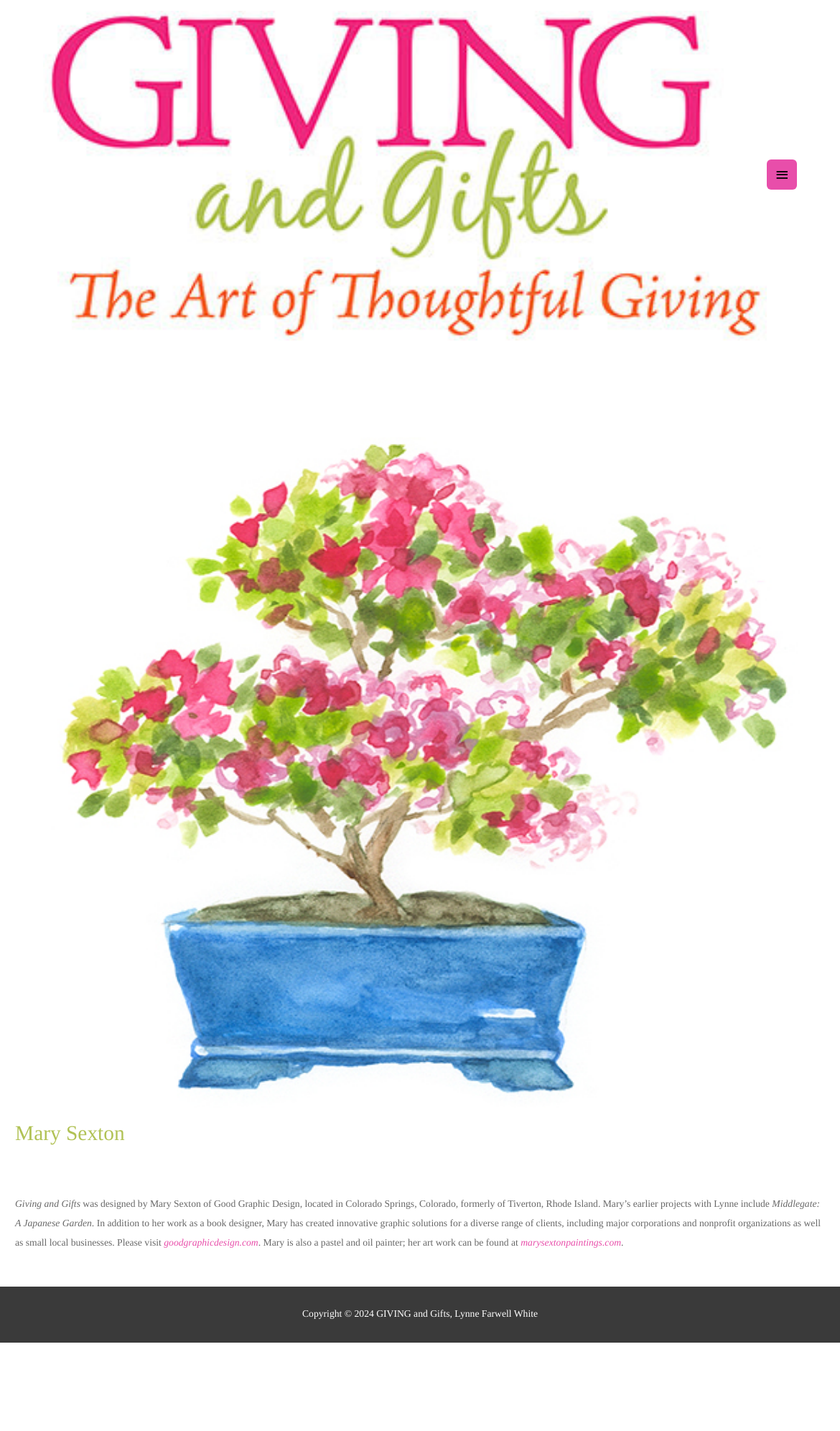Find the bounding box of the web element that fits this description: "marysextonpaintings.com".

[0.62, 0.864, 0.739, 0.872]